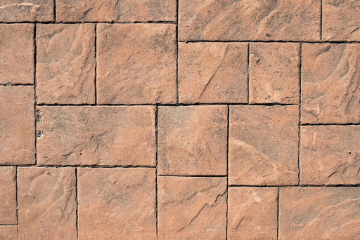Provide your answer in a single word or phrase: 
What is the range of earthy tones in the concrete?

Terracotta to beige